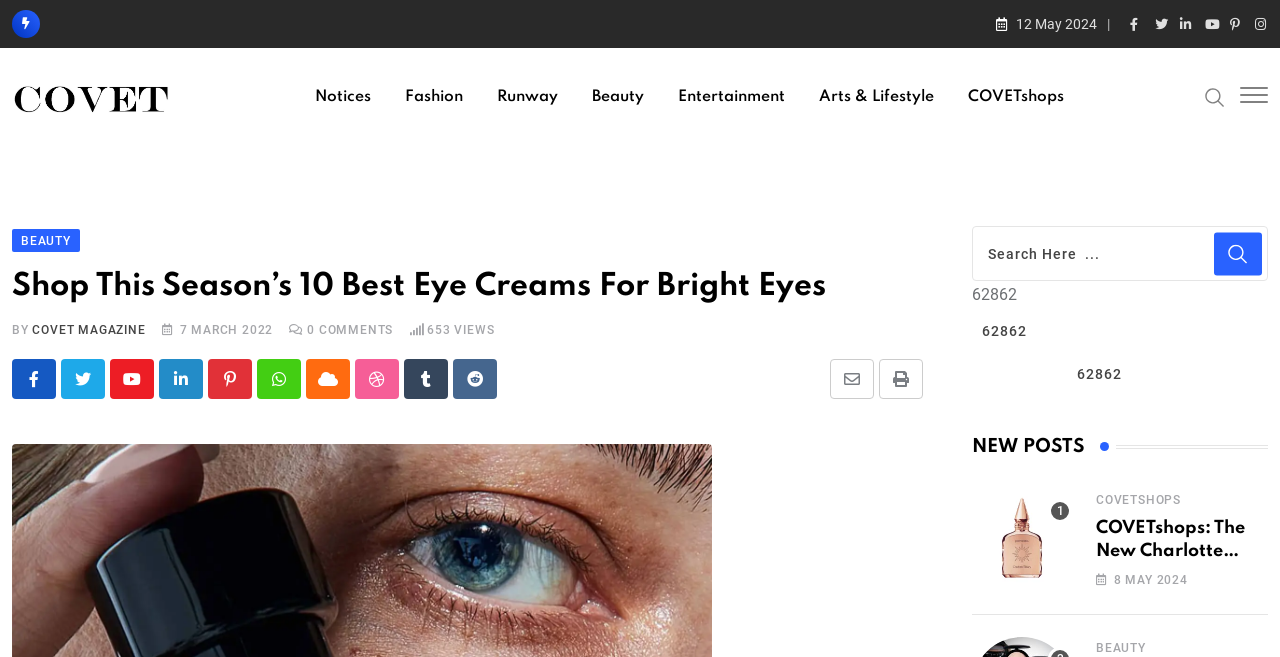Highlight the bounding box coordinates of the region I should click on to meet the following instruction: "Log in to the account".

None